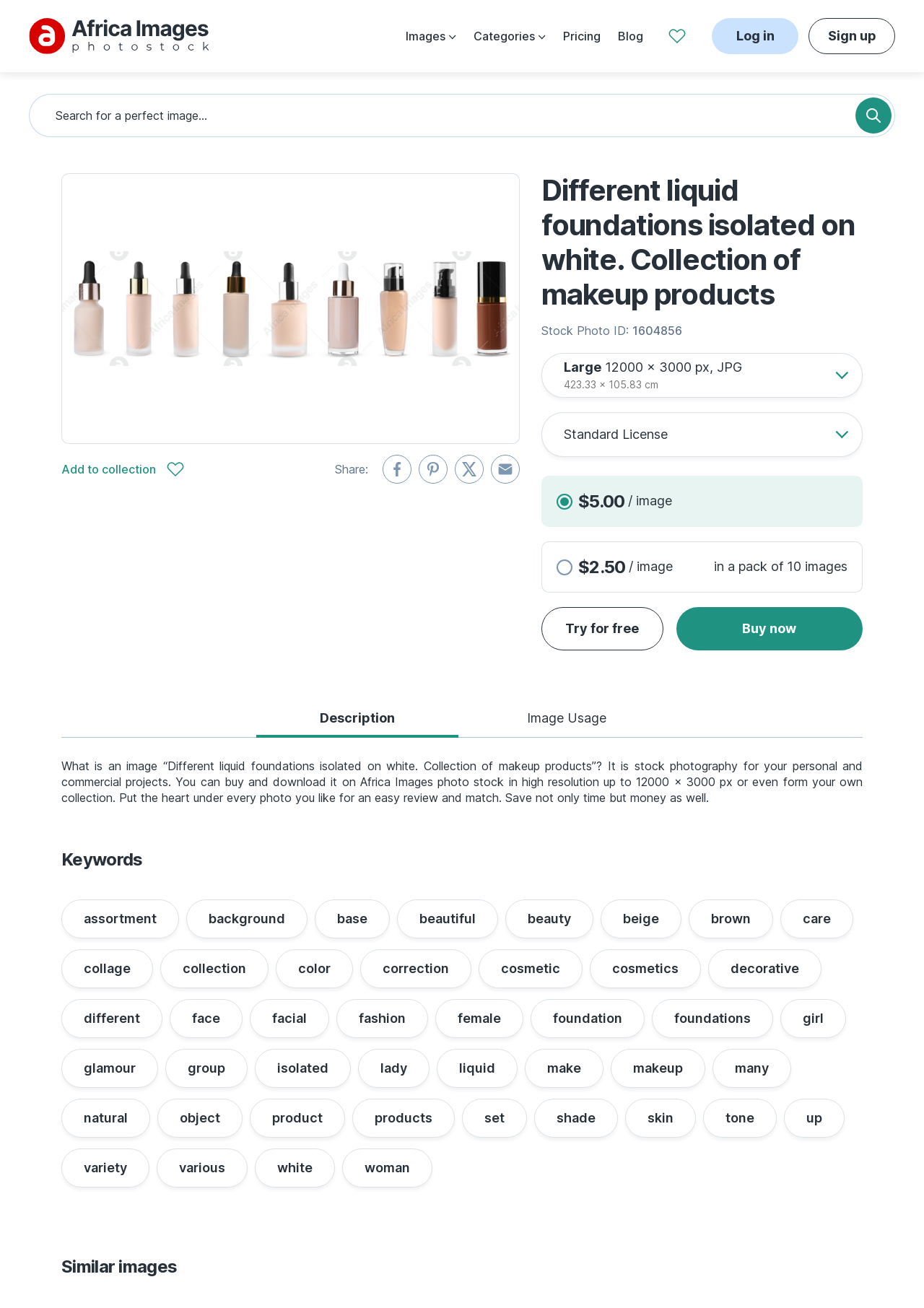Predict the bounding box coordinates of the area that should be clicked to accomplish the following instruction: "Buy now". The bounding box coordinates should consist of four float numbers between 0 and 1, i.e., [left, top, right, bottom].

[0.732, 0.464, 0.934, 0.497]